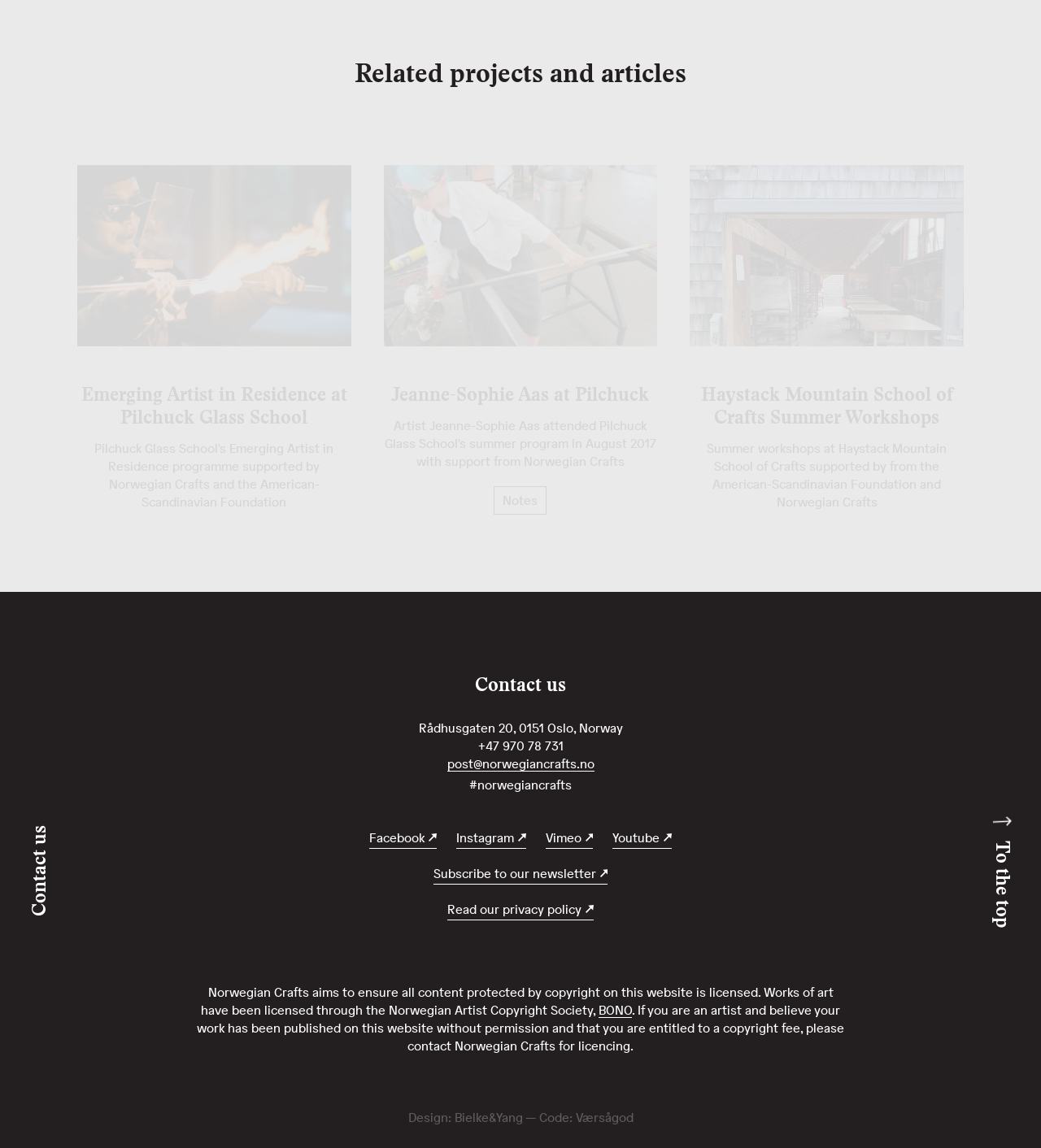Please mark the bounding box coordinates of the area that should be clicked to carry out the instruction: "Call +47 970 78 731".

[0.459, 0.642, 0.541, 0.657]